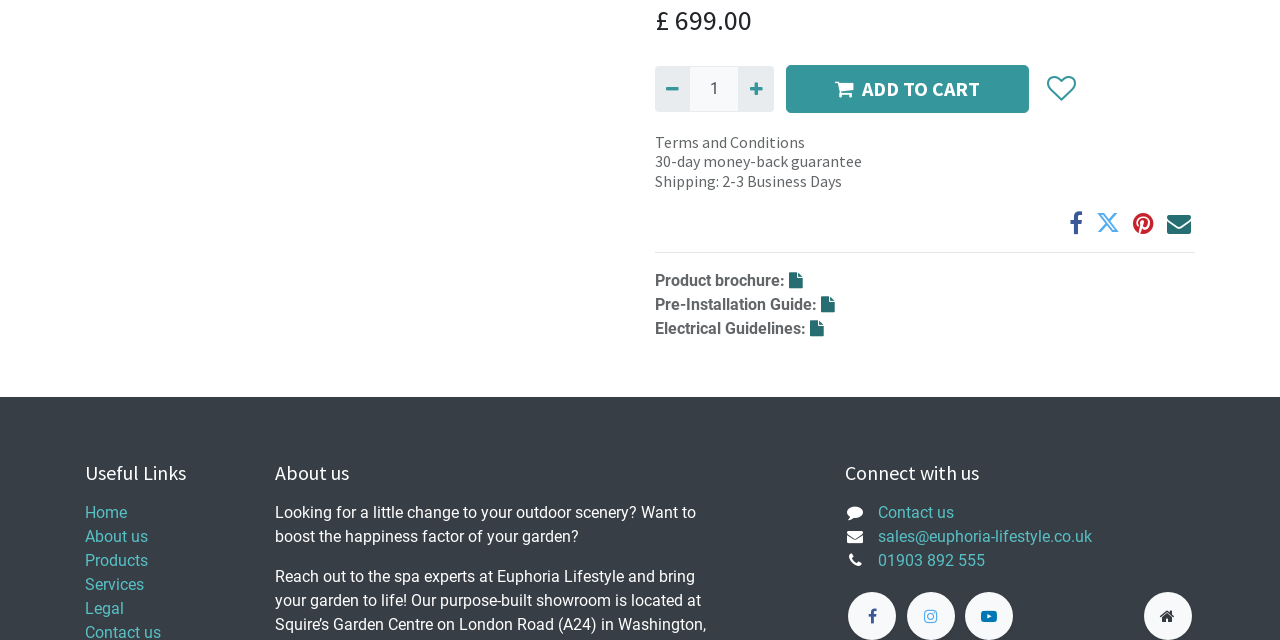Given the description "aria-describedby="tooltip346001"", determine the bounding box of the corresponding UI element.

[0.708, 0.925, 0.746, 1.0]